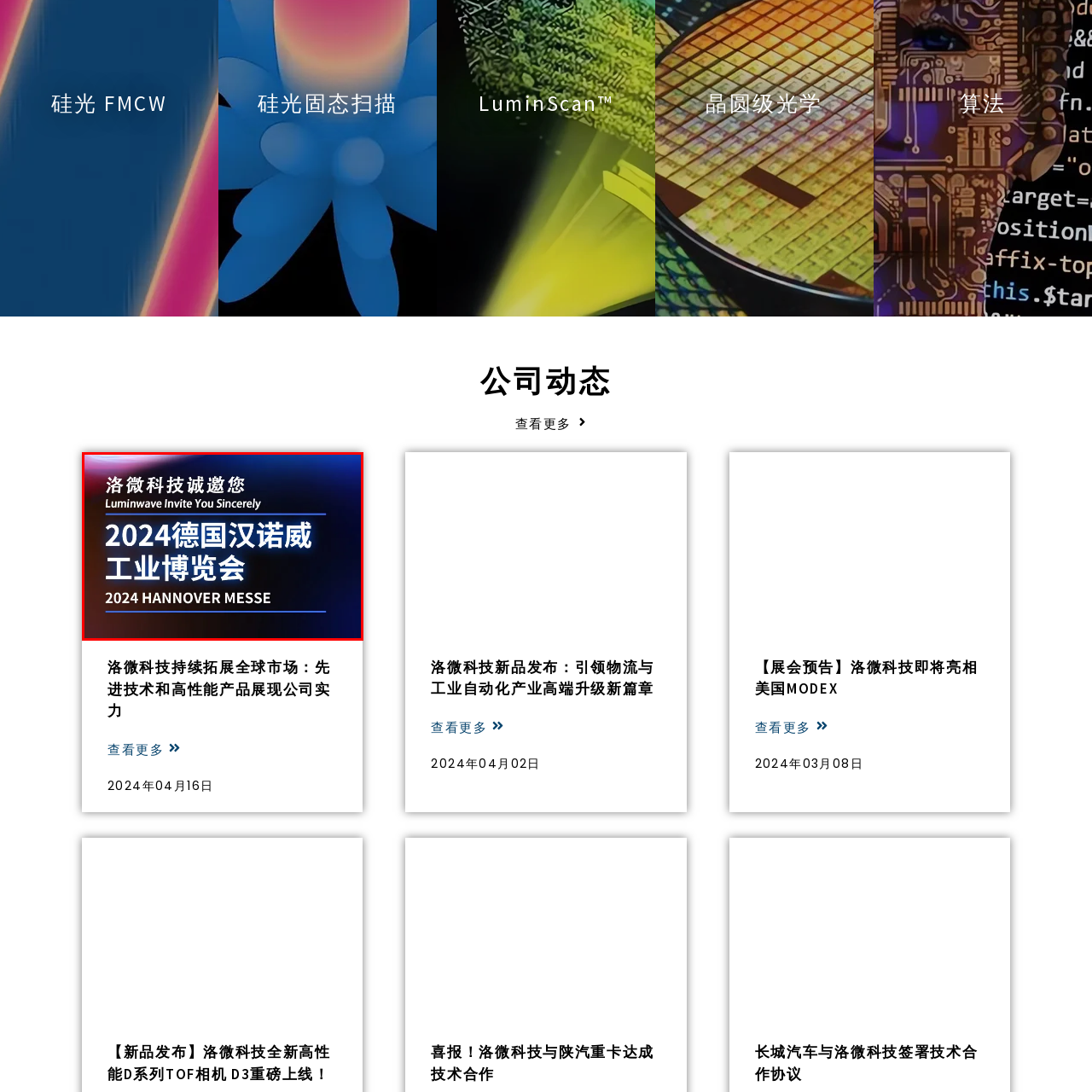Describe in detail the contents of the image highlighted within the red box.

The image features a promotional banner for the 2024 Hannover Messe, a prominent industrial trade fair in Germany. The design prominently displays the text "洛微科技诚邀您" (Luminwave Invites You Sincerely) at the top, showcasing the brand's engagement in the event. Below, the details highlight "2024德国汉诺威工业博览会" (2024 Hannover Messe), inviting attendees to explore innovations and advancements within the industry. The background features a gradient of colors, adding a modern and dynamic touch, reinforcing the themes of technology and innovation associated with the trade fair. This banner serves as a visual representation of Luminwave's participation and commitment to showcasing their technological advancements at the event.